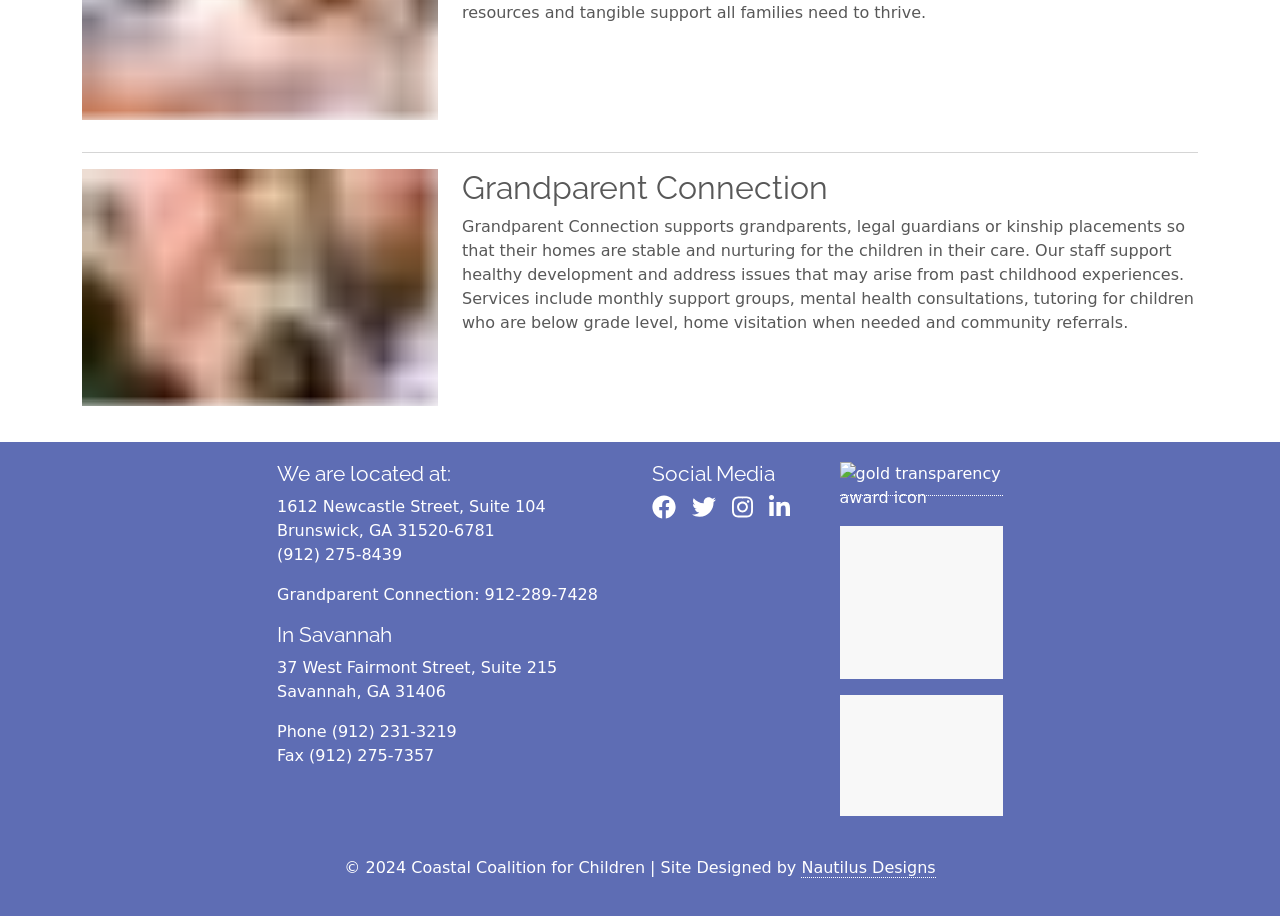Given the element description parent_node: Social Media aria-label="Twitter", predict the bounding box coordinates for the UI element in the webpage screenshot. The format should be (top-left x, top-left y, bottom-right x, bottom-right y), and the values should be between 0 and 1.

[0.509, 0.823, 0.637, 0.844]